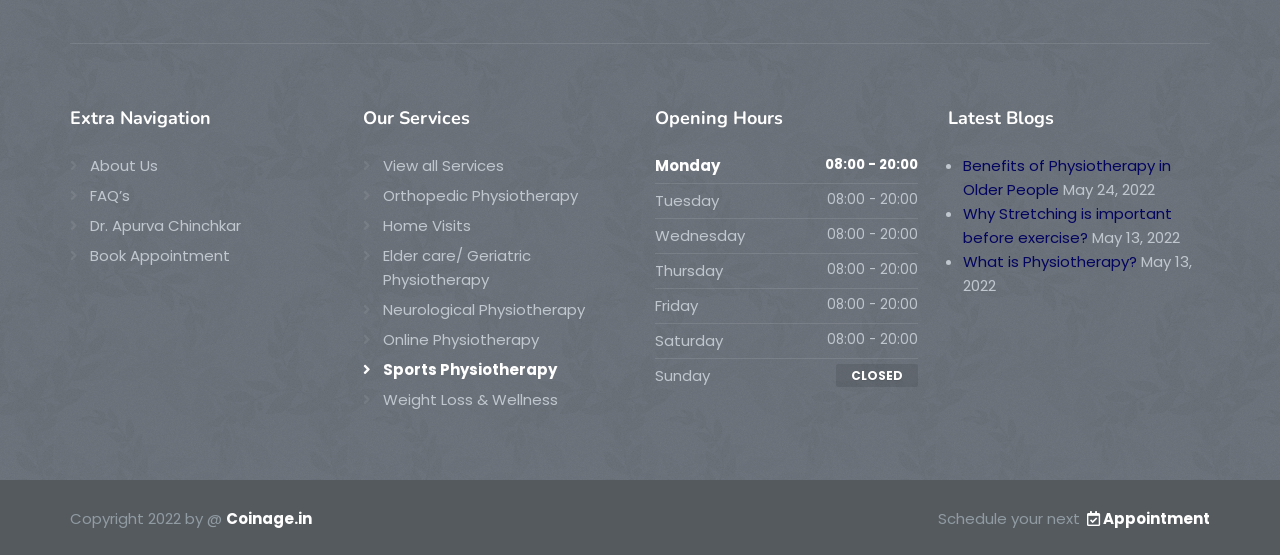Please provide a short answer using a single word or phrase for the question:
What services are offered by the physiotherapy clinic?

Orthopedic, Home Visits, etc.